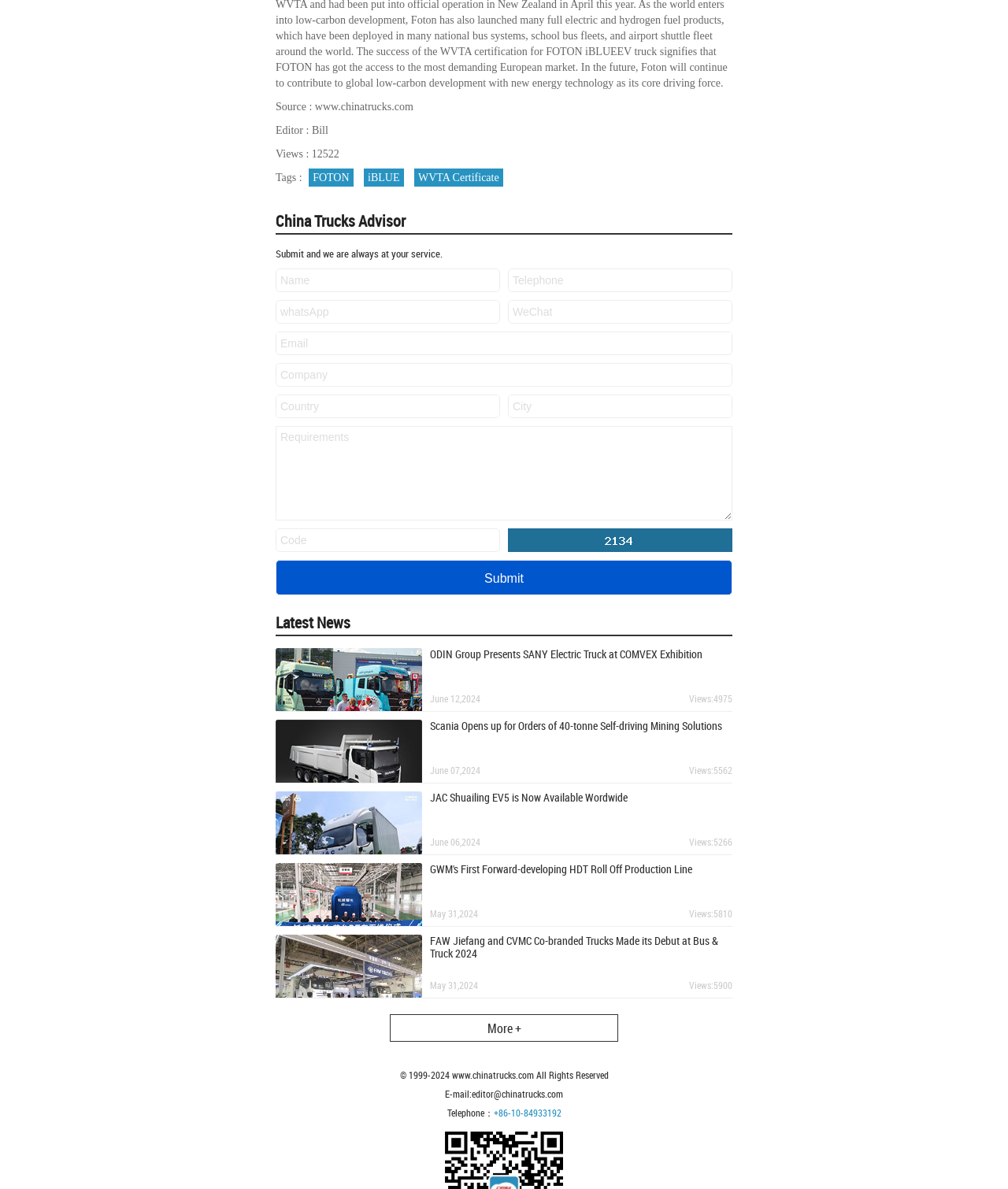Provide your answer to the question using just one word or phrase: What is the copyright year of the webpage?

2024